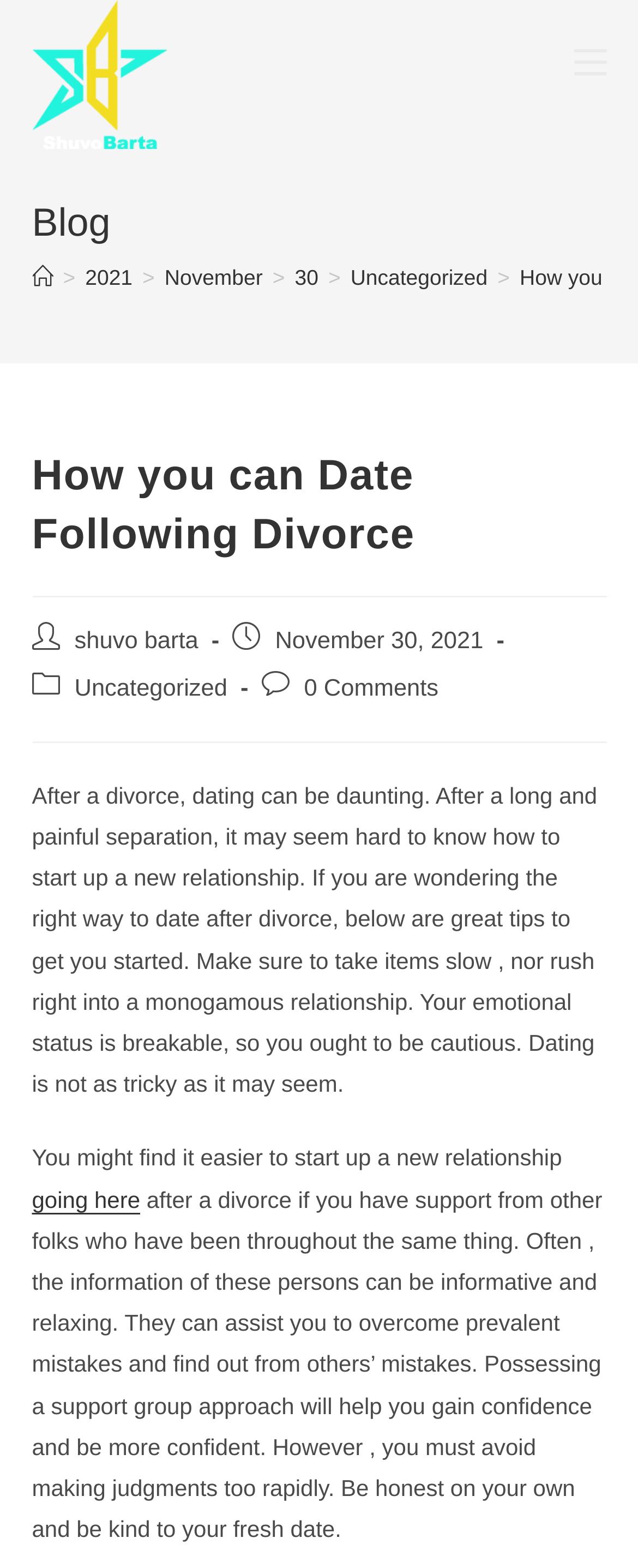Respond concisely with one word or phrase to the following query:
What is the advice for dating after divorce?

Take it slow